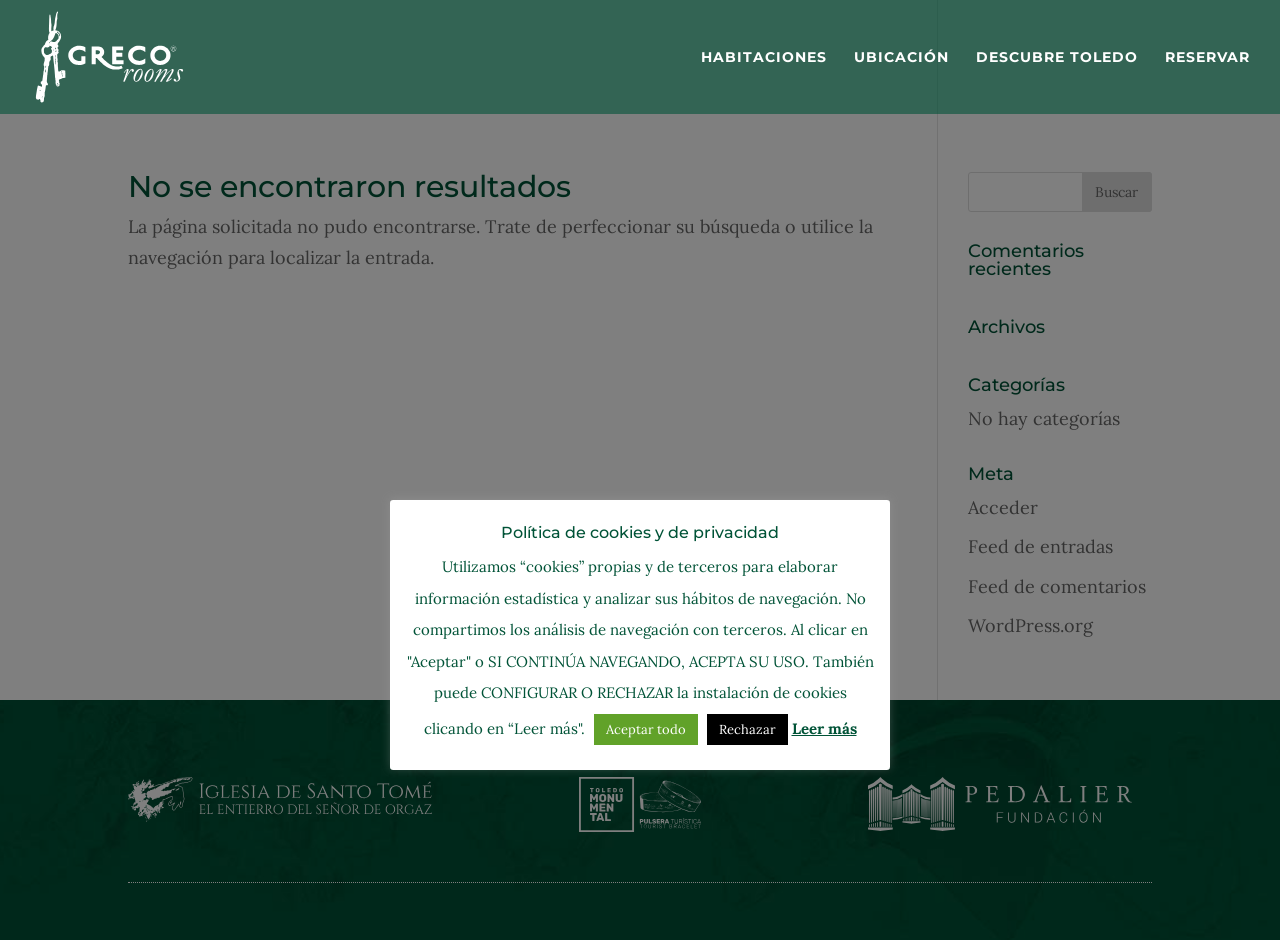Pinpoint the bounding box coordinates of the element you need to click to execute the following instruction: "Make a reservation". The bounding box should be represented by four float numbers between 0 and 1, in the format [left, top, right, bottom].

[0.91, 0.053, 0.977, 0.121]